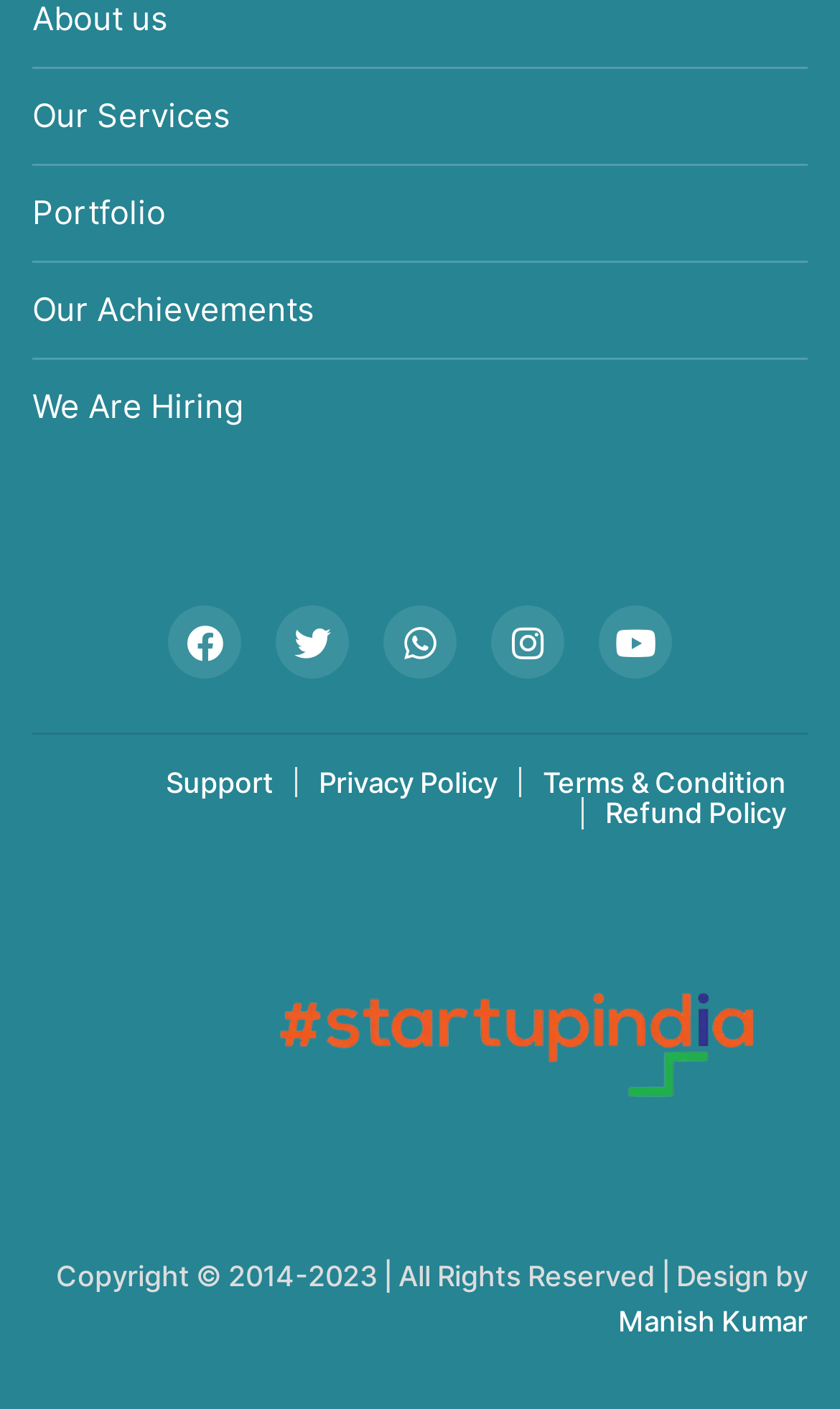Provide your answer in one word or a succinct phrase for the question: 
What is the last item in the footer section?

Refund Policy